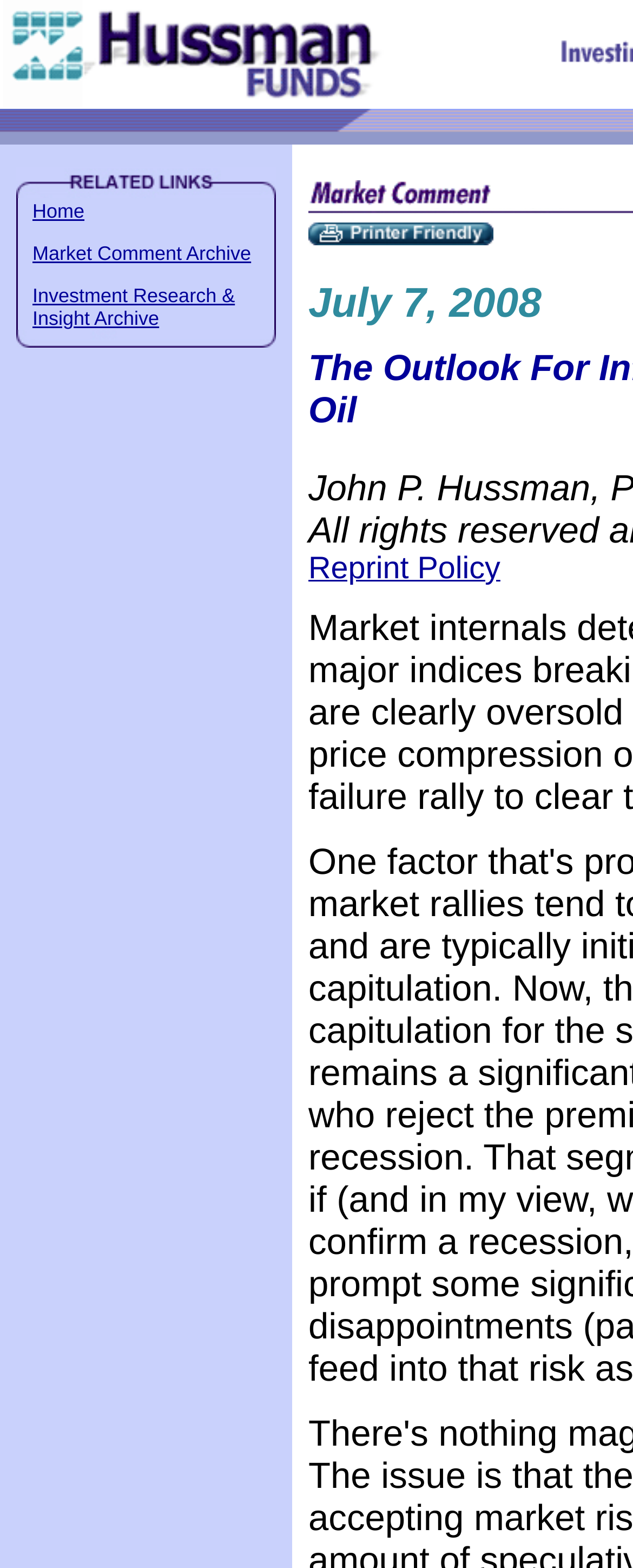What is the layout of the middle section?
Provide a short answer using one word or a brief phrase based on the image.

Table with rows and columns